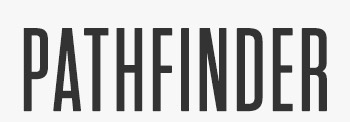Describe all the important aspects and features visible in the image.

The image prominently features the word "PATHFINDER" displayed in bold, uppercase letters, emphasizing a sense of direction and exploration. This title likely relates to the theme of the chapter, which focuses on a journey or quest, as indicated in the surrounding text. The strong typography suggests a focus on adventure or a call to action, aligning with the narrative of survival and the quest for resources described in Chapter 26. Overall, the design conveys themes of navigation and determination, inviting readers to engage with the challenges faced by the protagonist.